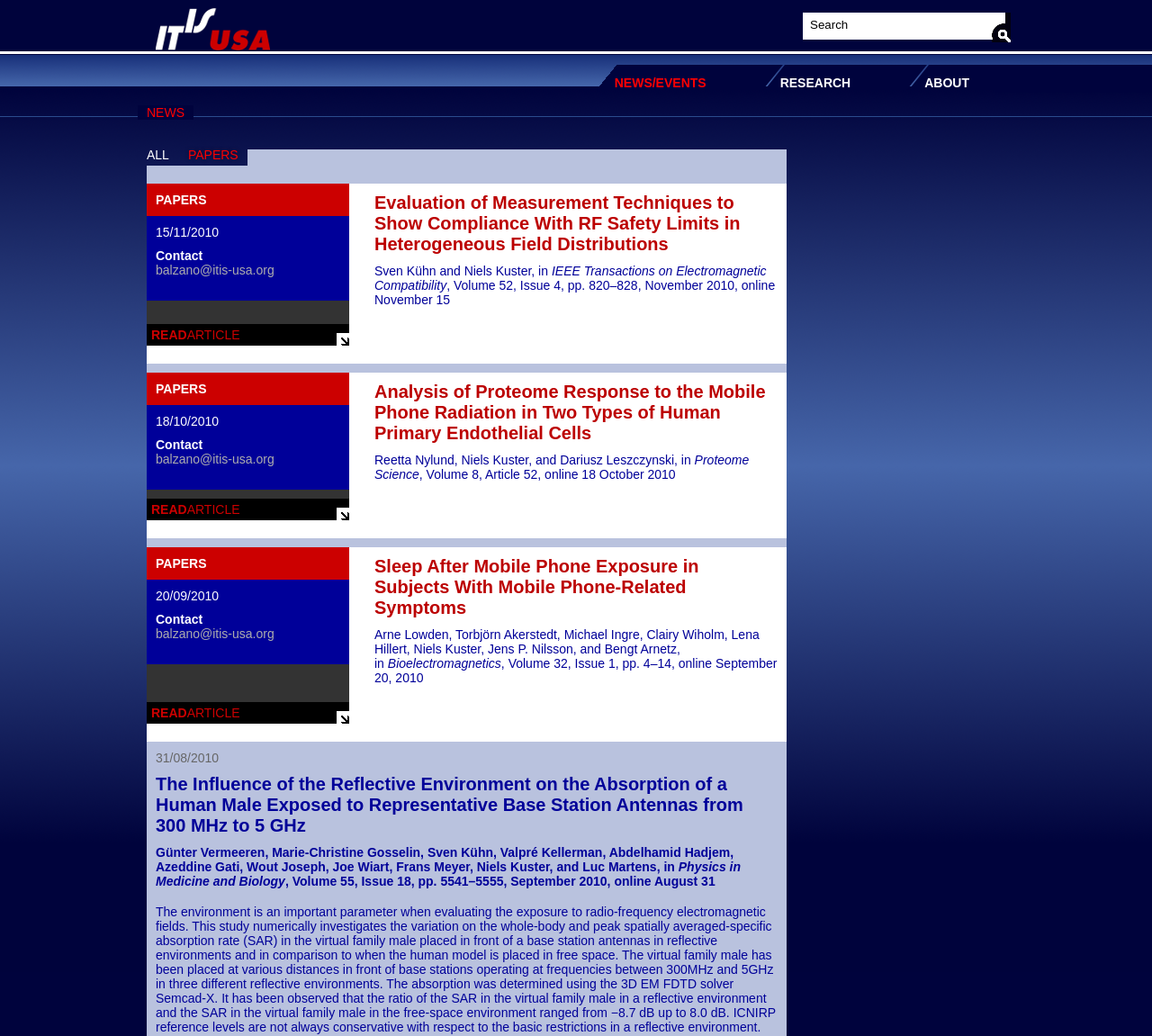Who is the author of the paper 'Evaluation of Measurement Techniques to Show Compliance With RF Safety Limits in Heterogeneous Field Distributions'?
Give a detailed response to the question by analyzing the screenshot.

The authors of the paper 'Evaluation of Measurement Techniques to Show Compliance With RF Safety Limits in Heterogeneous Field Distributions' are Sven Kühn and Niels Kuster, as mentioned in the paper's citation.